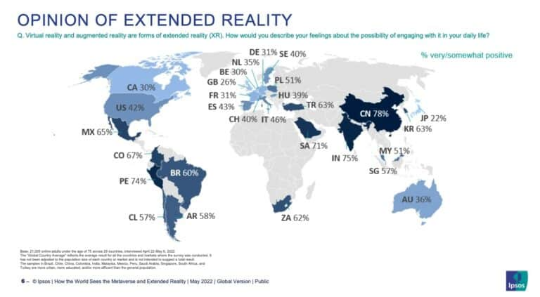Using the information in the image, give a comprehensive answer to the question: 
When was the data for this map collected?

I looked at the source notation accompanying the map, which credits Ipsos for the data collection. The notation also specifies the time period when the data was collected, which is May 2022.